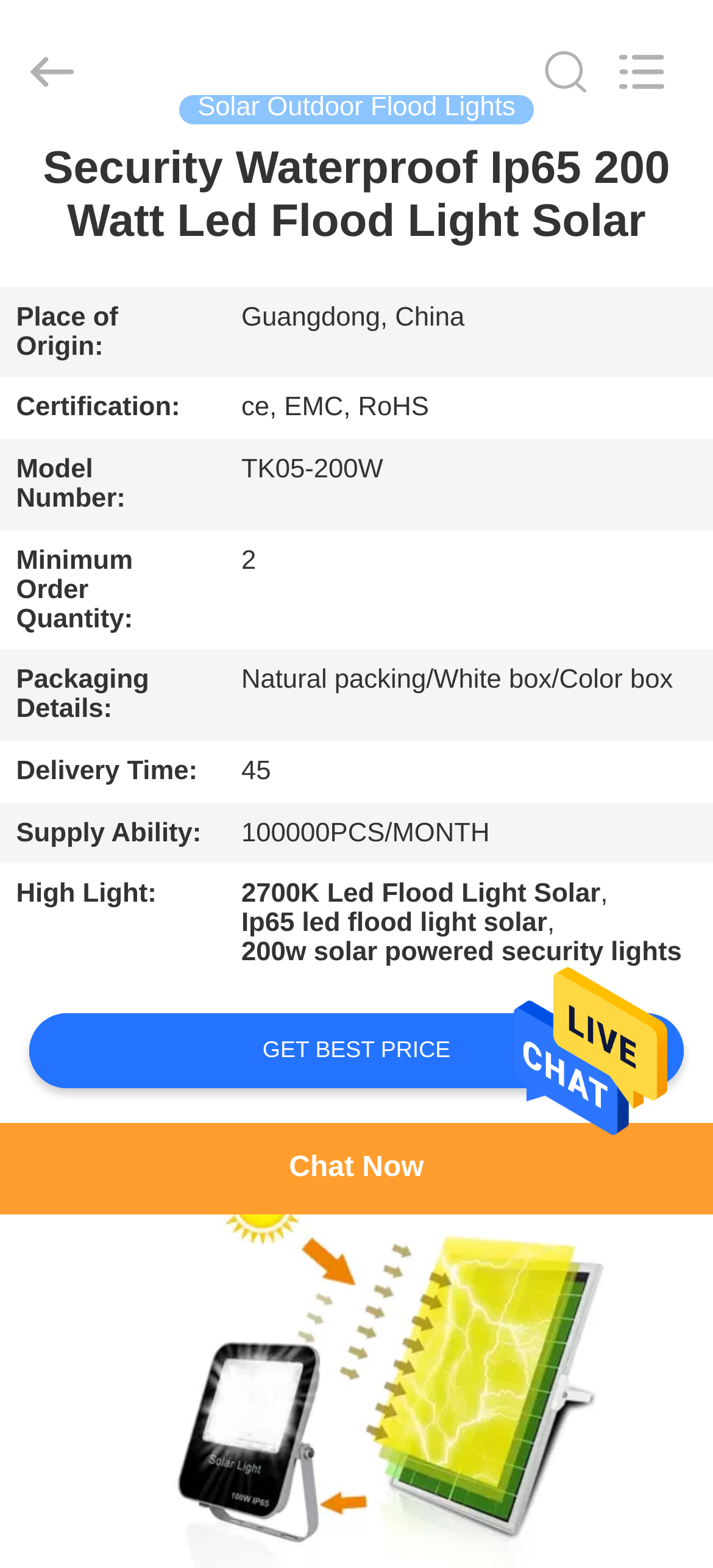Please determine the bounding box coordinates of the clickable area required to carry out the following instruction: "Go to HOME page". The coordinates must be four float numbers between 0 and 1, represented as [left, top, right, bottom].

[0.0, 0.091, 0.192, 0.124]